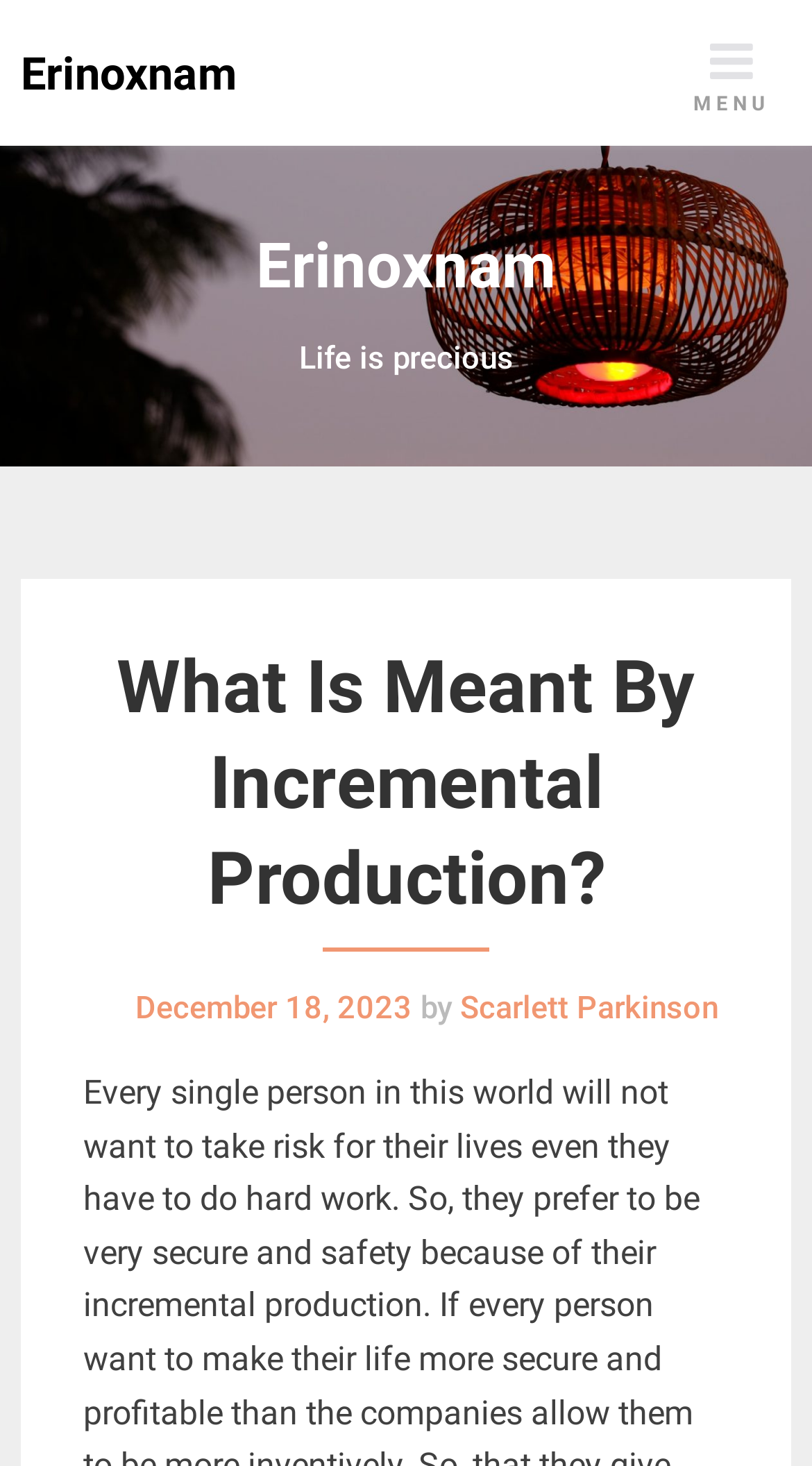What is the name of the author of this article?
Examine the image and provide an in-depth answer to the question.

The author's name can be found in the article's metadata, specifically in the text 'by Scarlett Parkinson' which is located below the article's title.